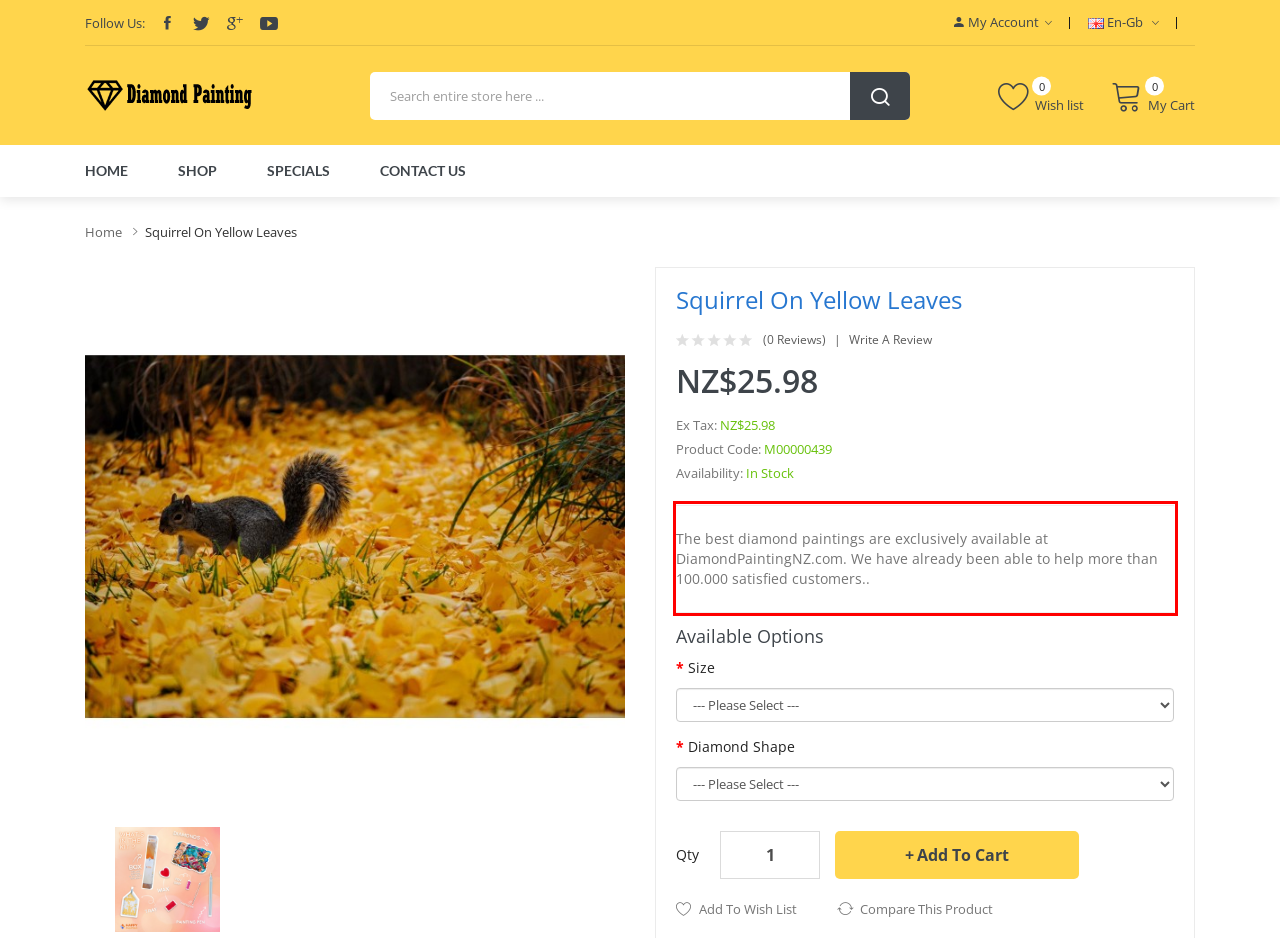Please perform OCR on the text content within the red bounding box that is highlighted in the provided webpage screenshot.

The best diamond paintings are exclusively available at DiamondPaintingNZ.com. We have already been able to help more than 100.000 satisfied customers..